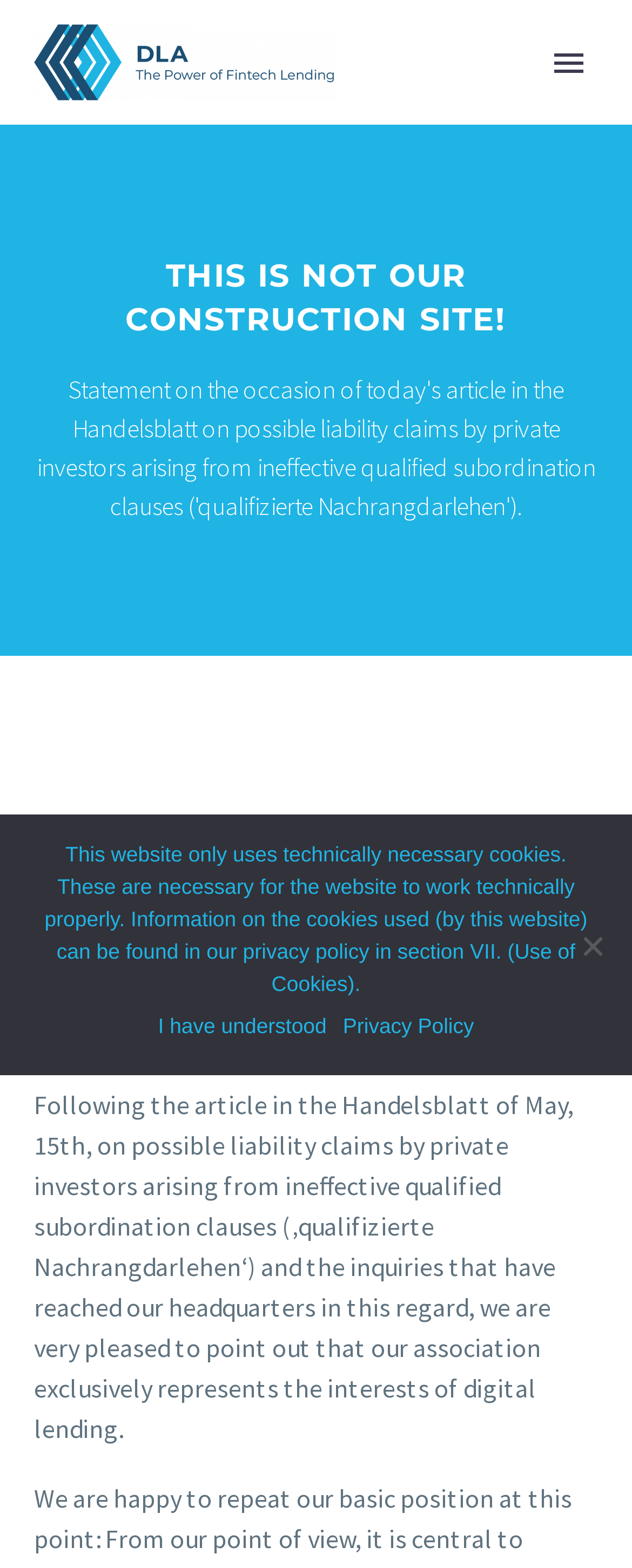Identify the bounding box coordinates of the element to click to follow this instruction: 'Search for something'. Ensure the coordinates are four float values between 0 and 1, provided as [left, top, right, bottom].

[0.133, 0.385, 0.867, 0.427]